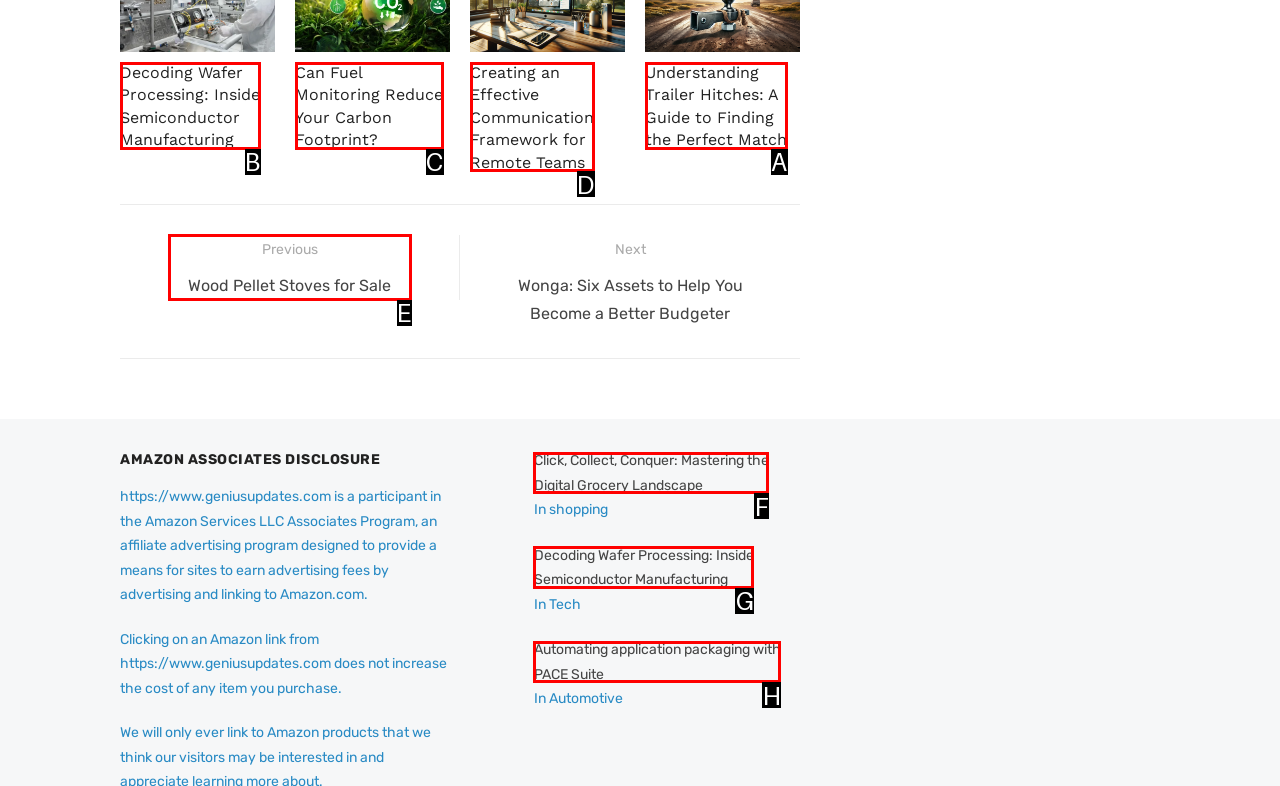Point out the option that needs to be clicked to fulfill the following instruction: Explore trailer hitches
Answer with the letter of the appropriate choice from the listed options.

A